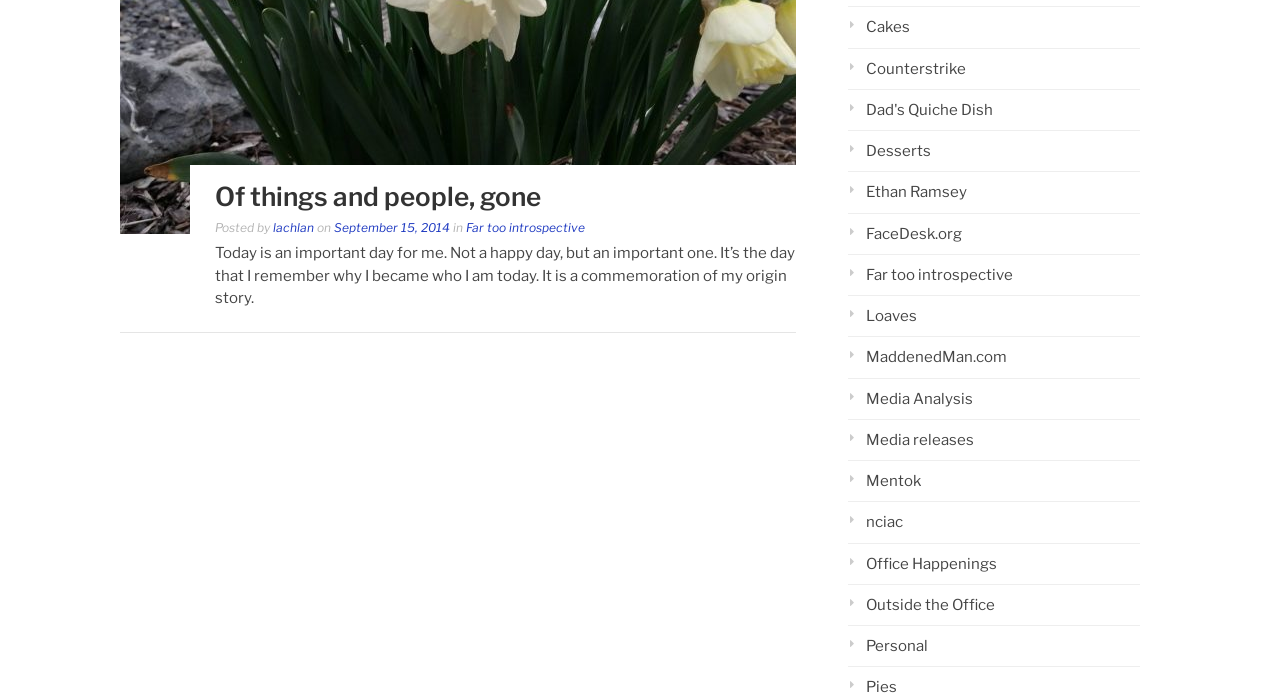Can you specify the bounding box coordinates for the region that should be clicked to fulfill this instruction: "Click the Alarme incendie et vidéo surveillance dans le Doubs link".

None